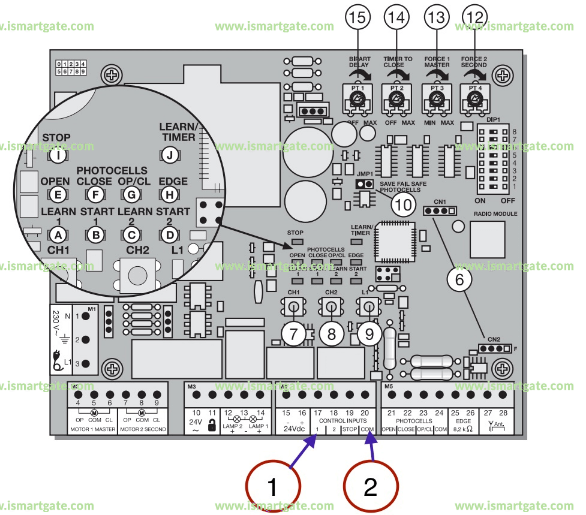Answer the following query concisely with a single word or phrase:
What device is the wiring diagram specifically designed for?

LiftMaster CB11